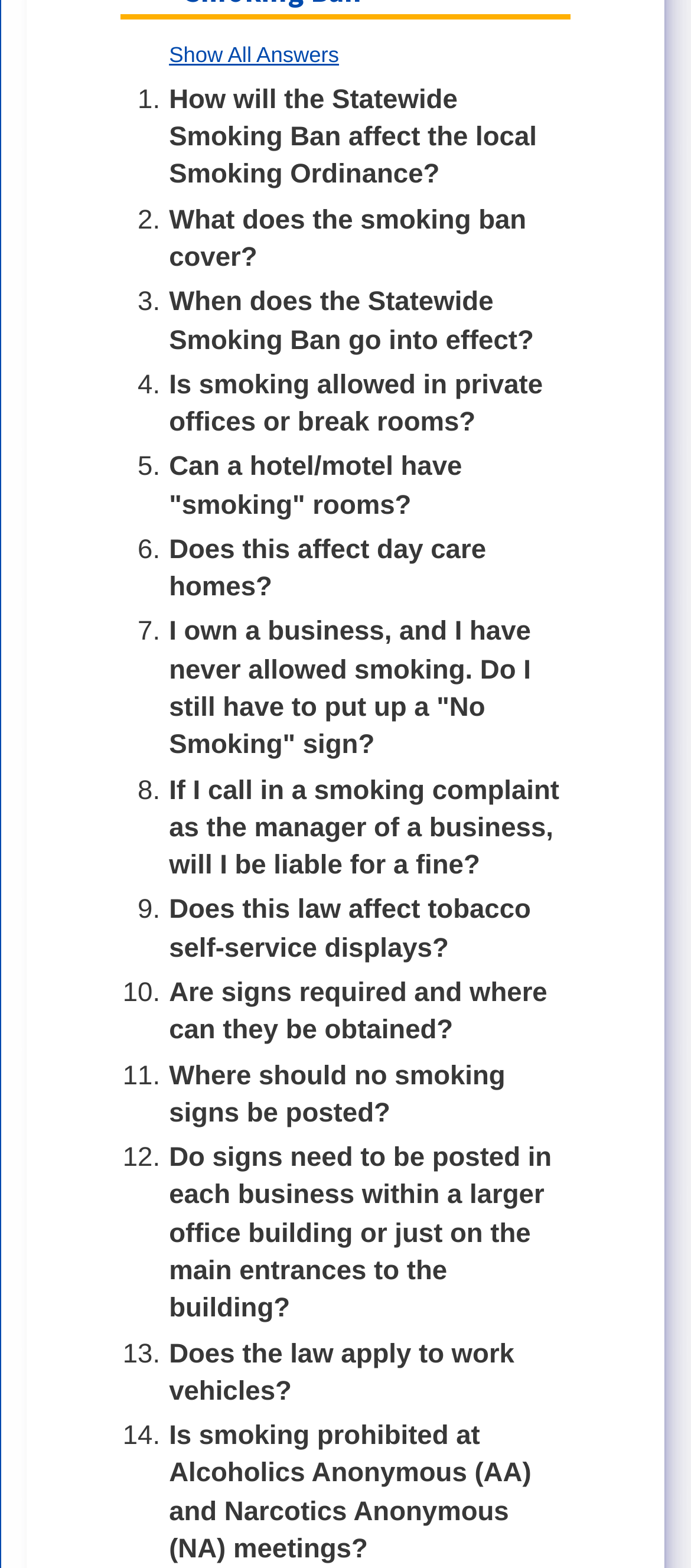Please respond to the question with a concise word or phrase:
How many questions are there in the list?

14